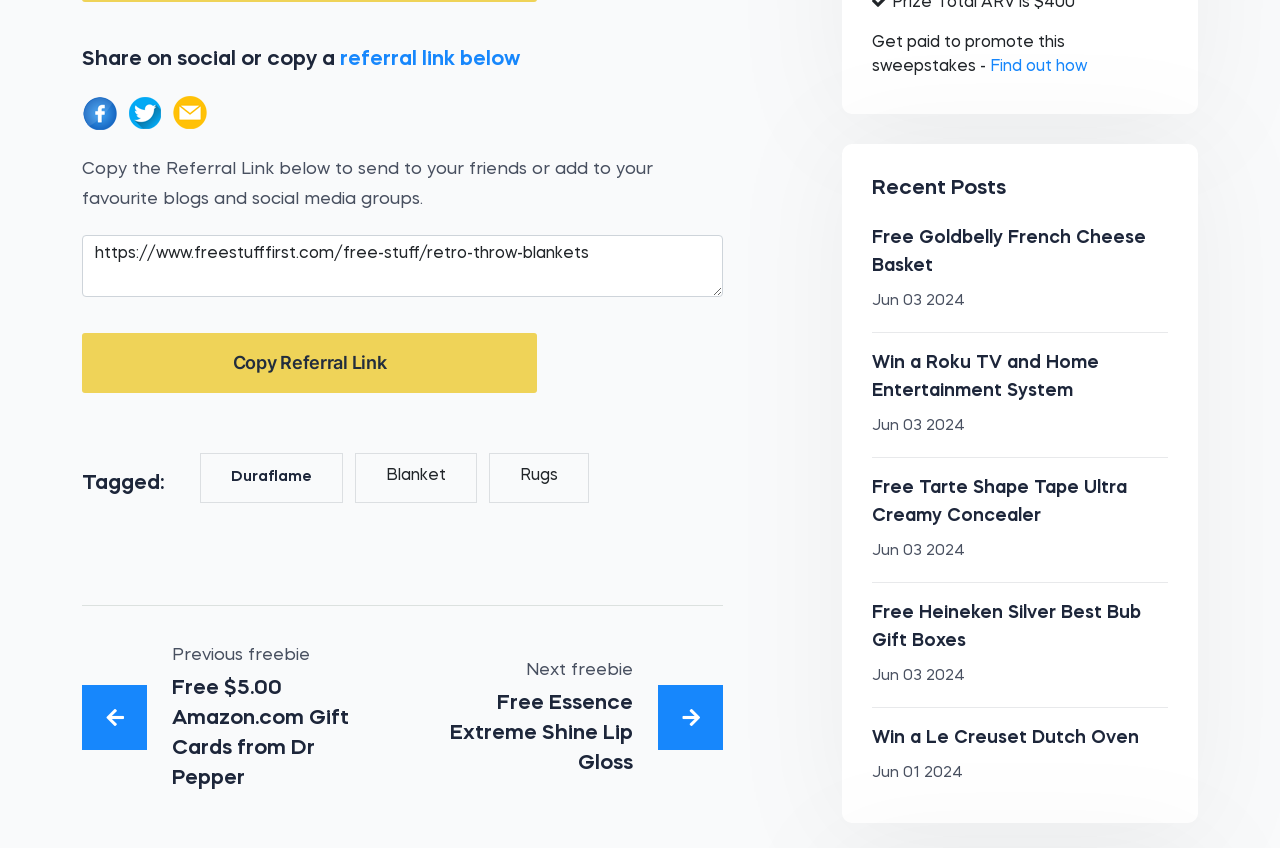What is the purpose of the 'Get paid to promote this sweepstakes' section?
Look at the image and provide a short answer using one word or a phrase.

Promote sweepstakes